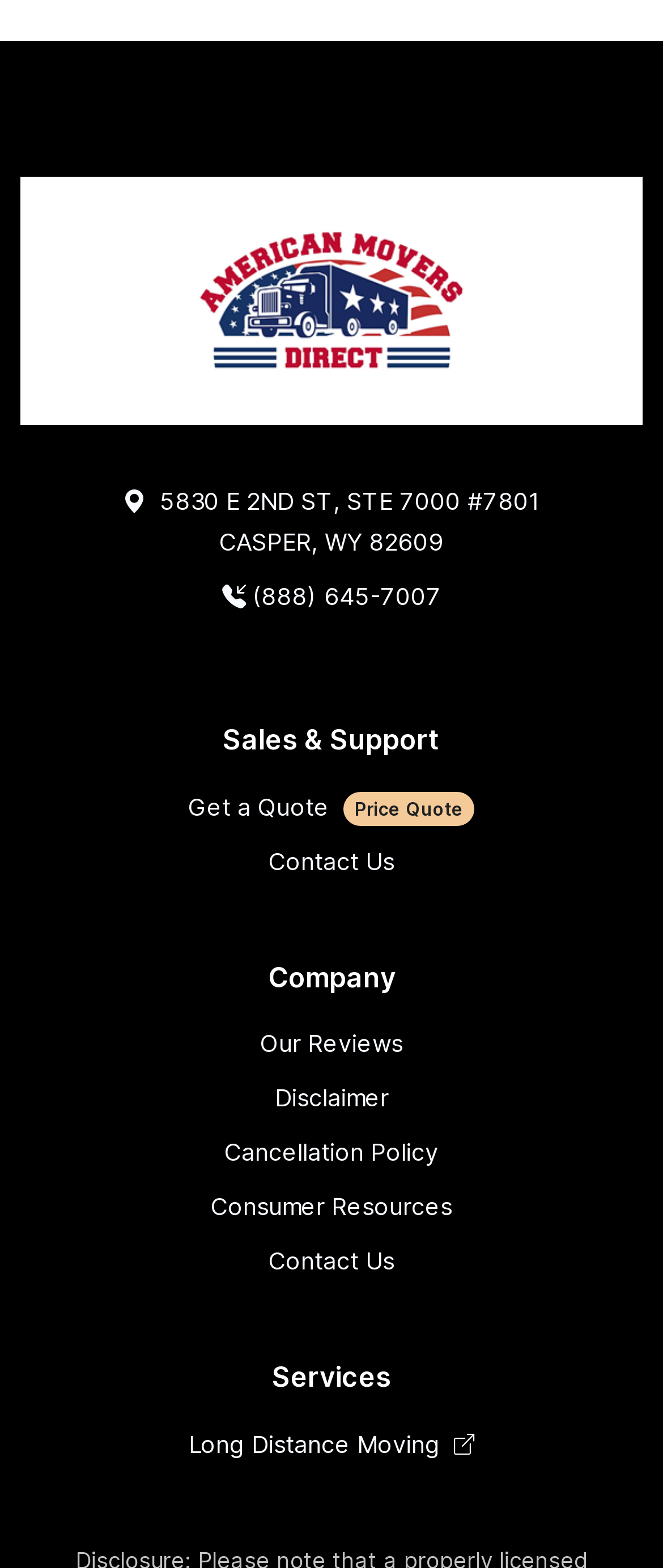Please identify the bounding box coordinates of the element's region that needs to be clicked to fulfill the following instruction: "Contact support". The bounding box coordinates should consist of four float numbers between 0 and 1, i.e., [left, top, right, bottom].

[0.335, 0.371, 0.665, 0.39]